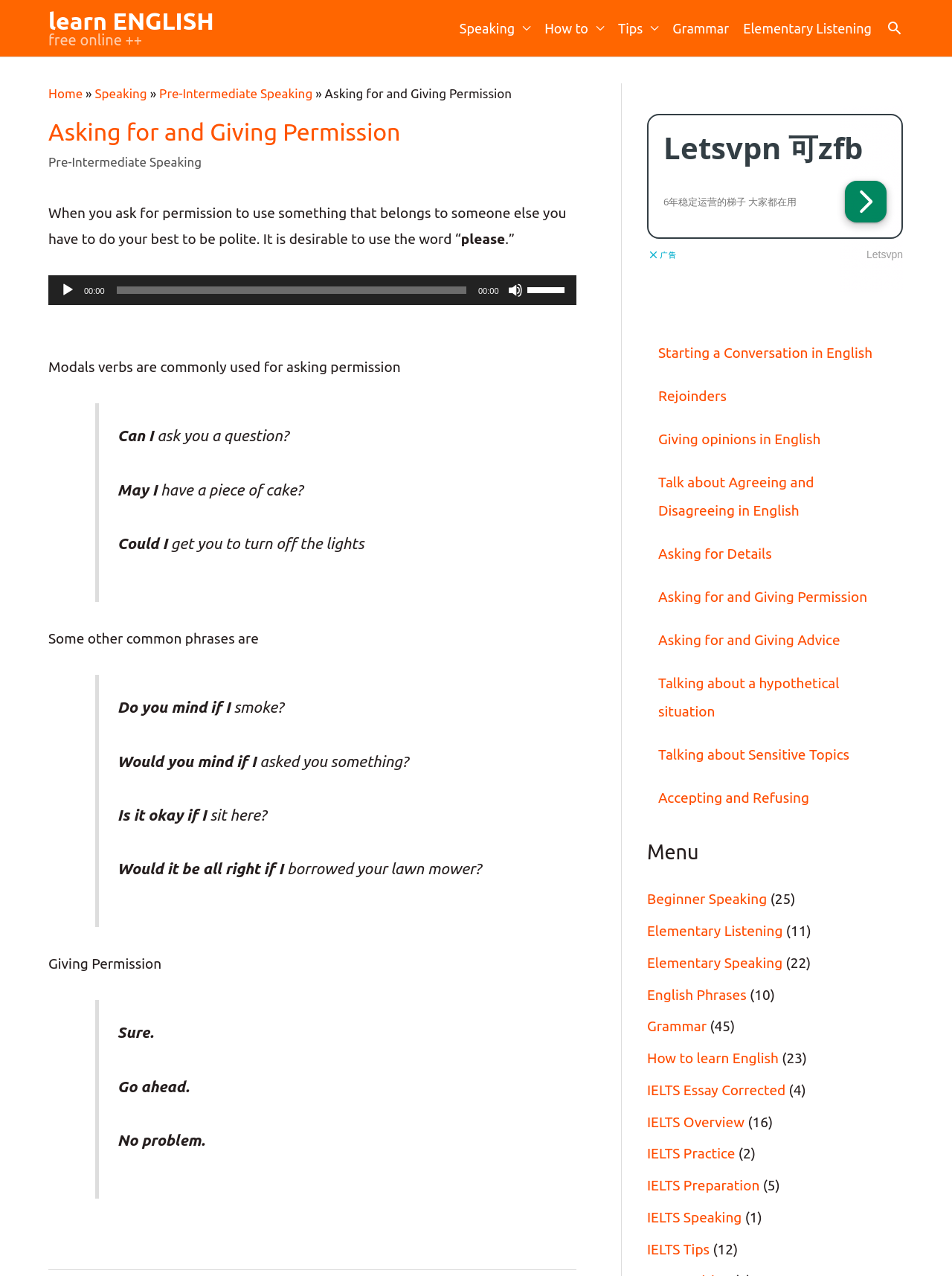Show the bounding box coordinates for the HTML element as described: "Grammar".

[0.68, 0.798, 0.742, 0.811]